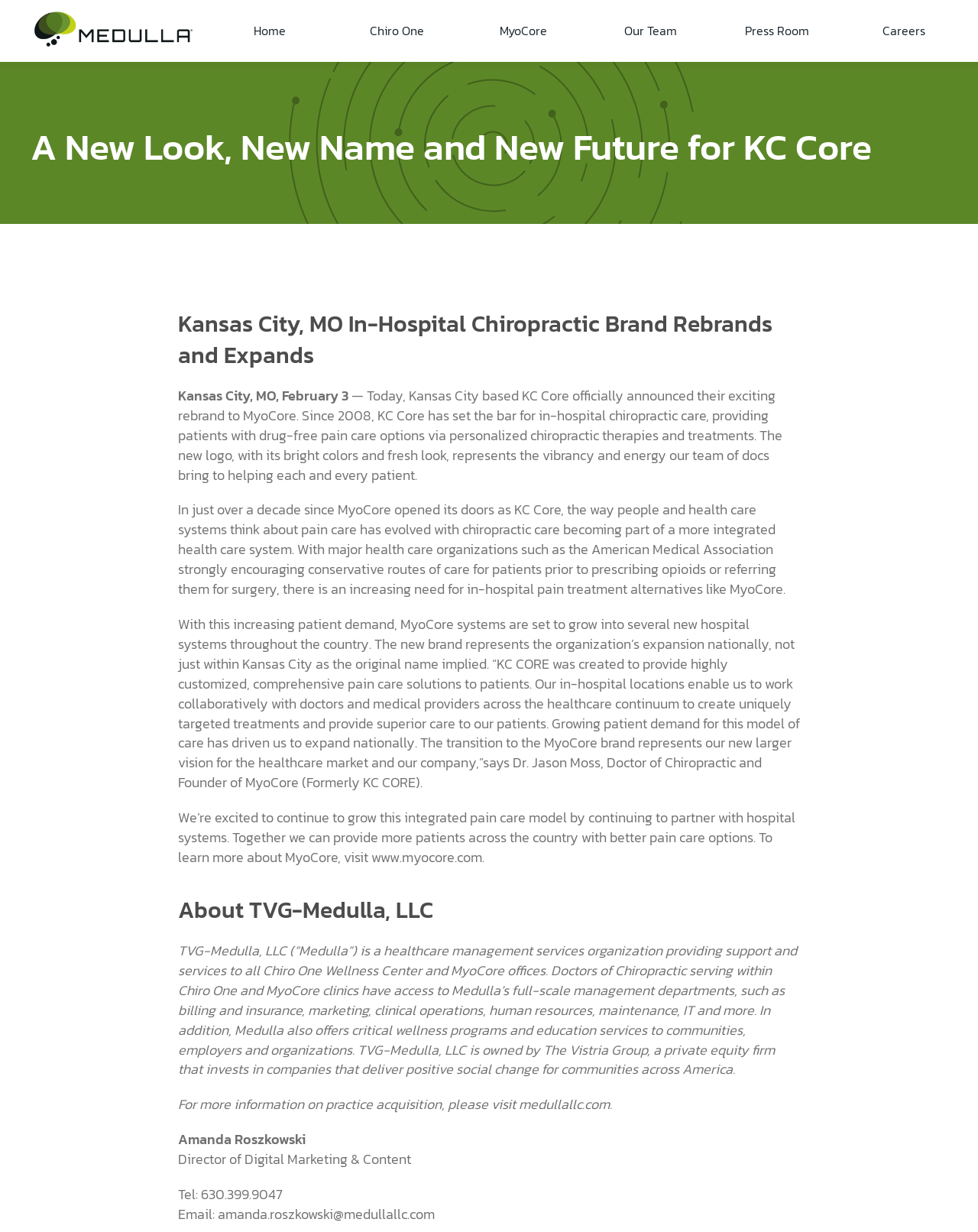Who is the founder of MyoCore?
Please use the image to provide an in-depth answer to the question.

The webpage quotes Dr. Jason Moss, Doctor of Chiropractic and Founder of MyoCore, discussing the company's expansion and new vision for the healthcare market.